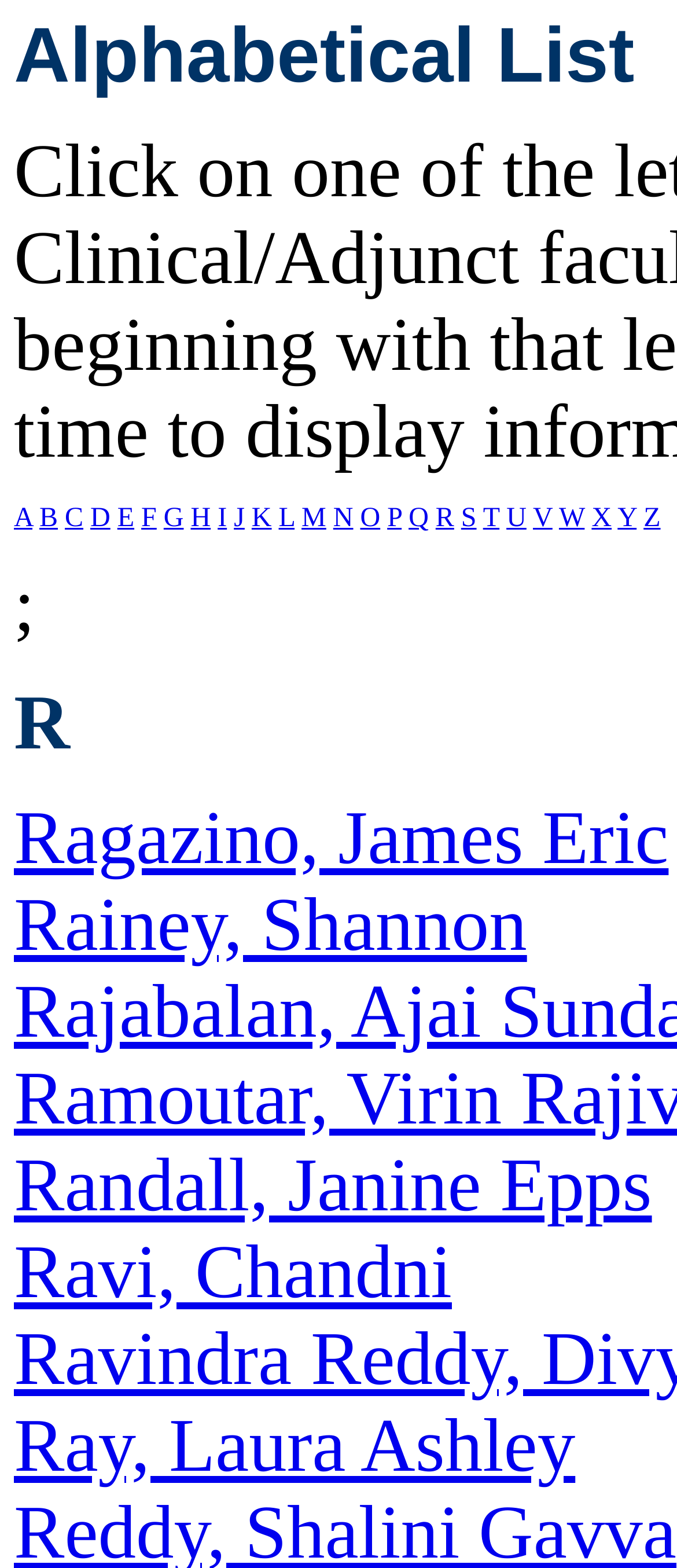Show me the bounding box coordinates of the clickable region to achieve the task as per the instruction: "View the profile of Ragazino, James Eric".

[0.021, 0.508, 0.988, 0.561]